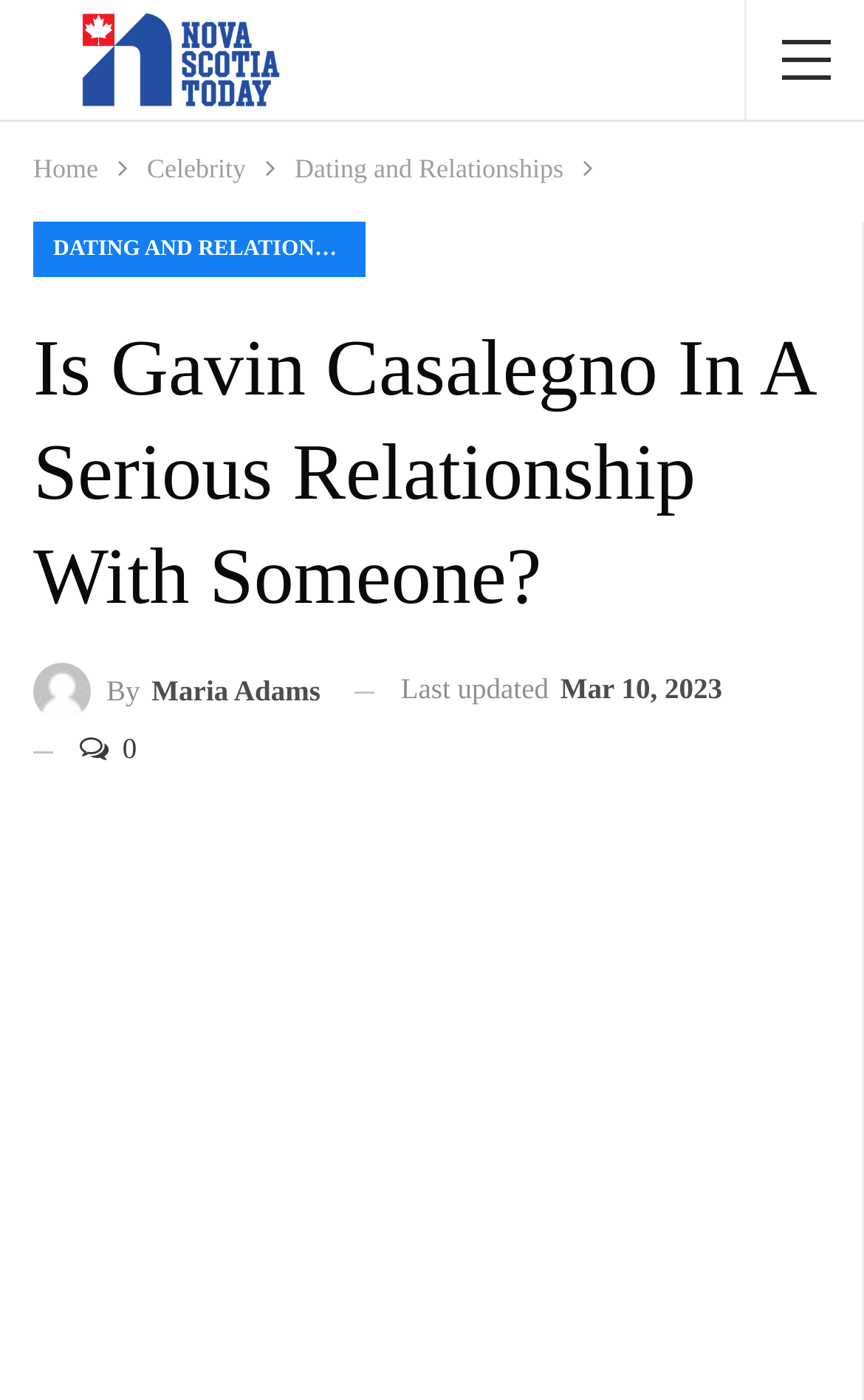Illustrate the webpage thoroughly, mentioning all important details.

The webpage is about Gavin Casalegno's personal life, specifically focusing on his relationship status. At the top-left corner, there is an image with the text "Nova Scotia Today". Below the image, there is a navigation bar with three links: "Home", "Celebrity", and "Dating and Relationships". The "Dating and Relationships" link is highlighted, indicating that it is the current page.

The main content of the page starts with a heading that asks the question "Is Gavin Casalegno In A Serious Relationship With Someone?" This heading is followed by a link with the author's name, "By Maria Adams". Below the author's name, there is a timestamp indicating that the article was last updated on March 10, 2023.

There is also a small icon with a number "0" next to it, possibly indicating the number of comments or shares. Overall, the webpage appears to be an article discussing Gavin Casalegno's relationship status, with a clear structure and easy-to-read layout.